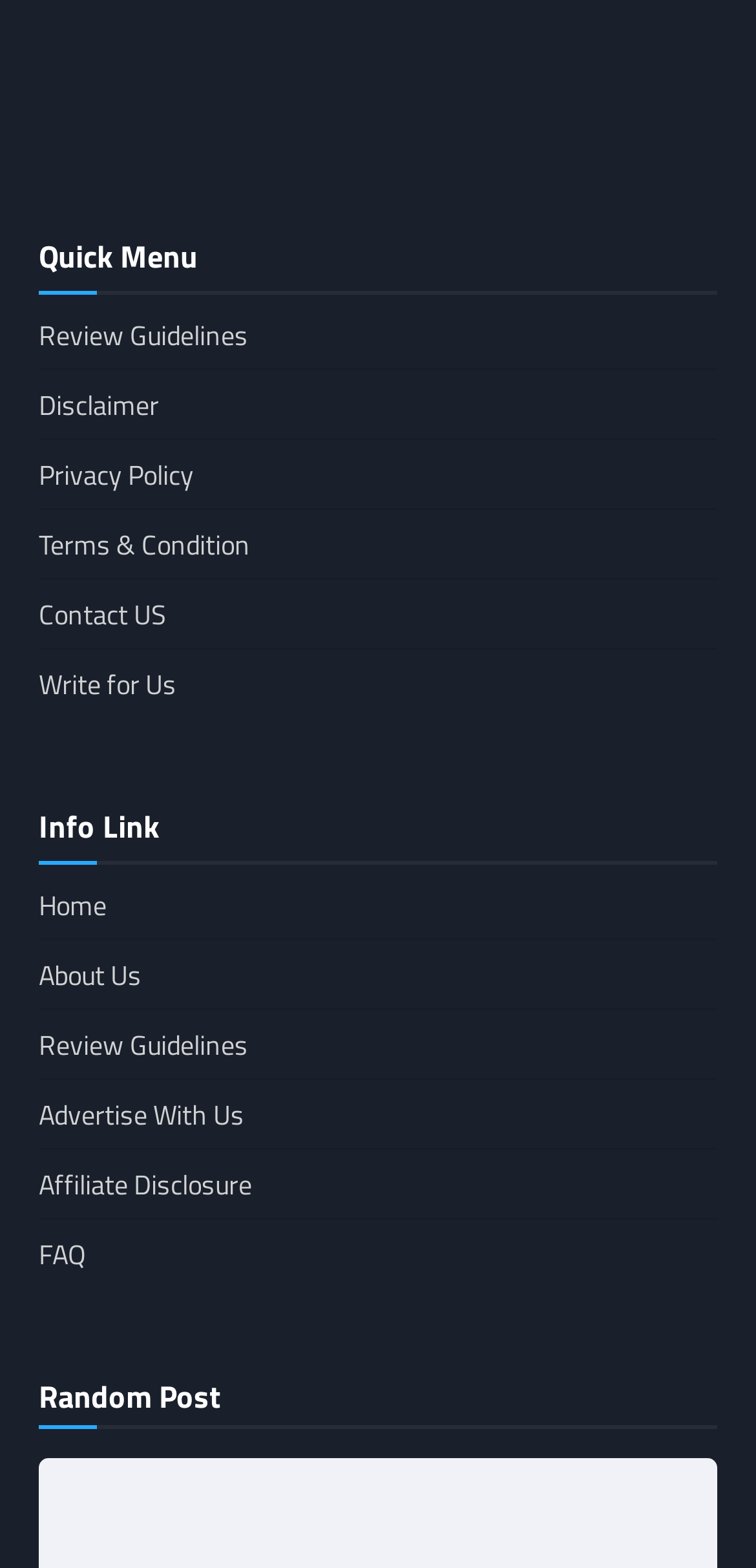Answer the following query concisely with a single word or phrase:
What is the last link in the 'Info Link' section?

FAQ